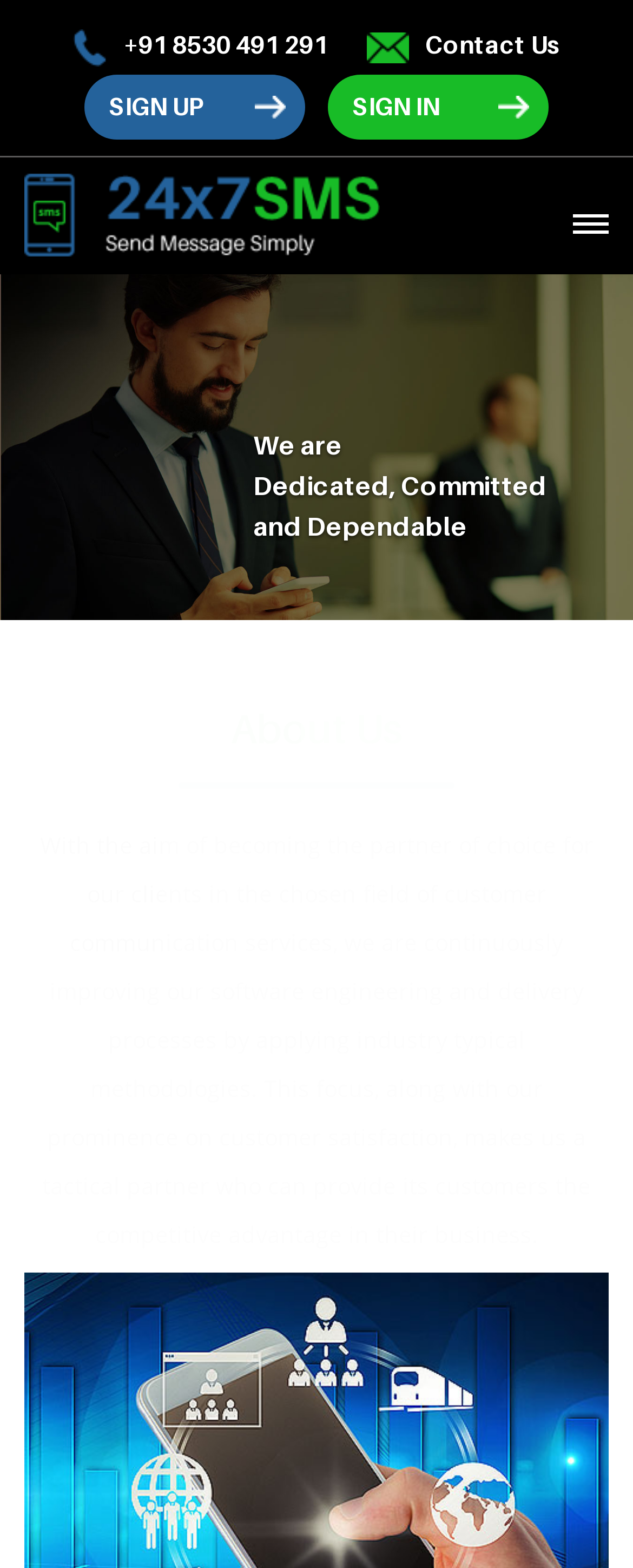How many links are in the top navigation bar?
Can you offer a detailed and complete answer to this question?

I counted the links in the top navigation bar, which are '+91 8530 491 291', 'Contact Us', 'SIGN UP', and 'SIGN IN'.